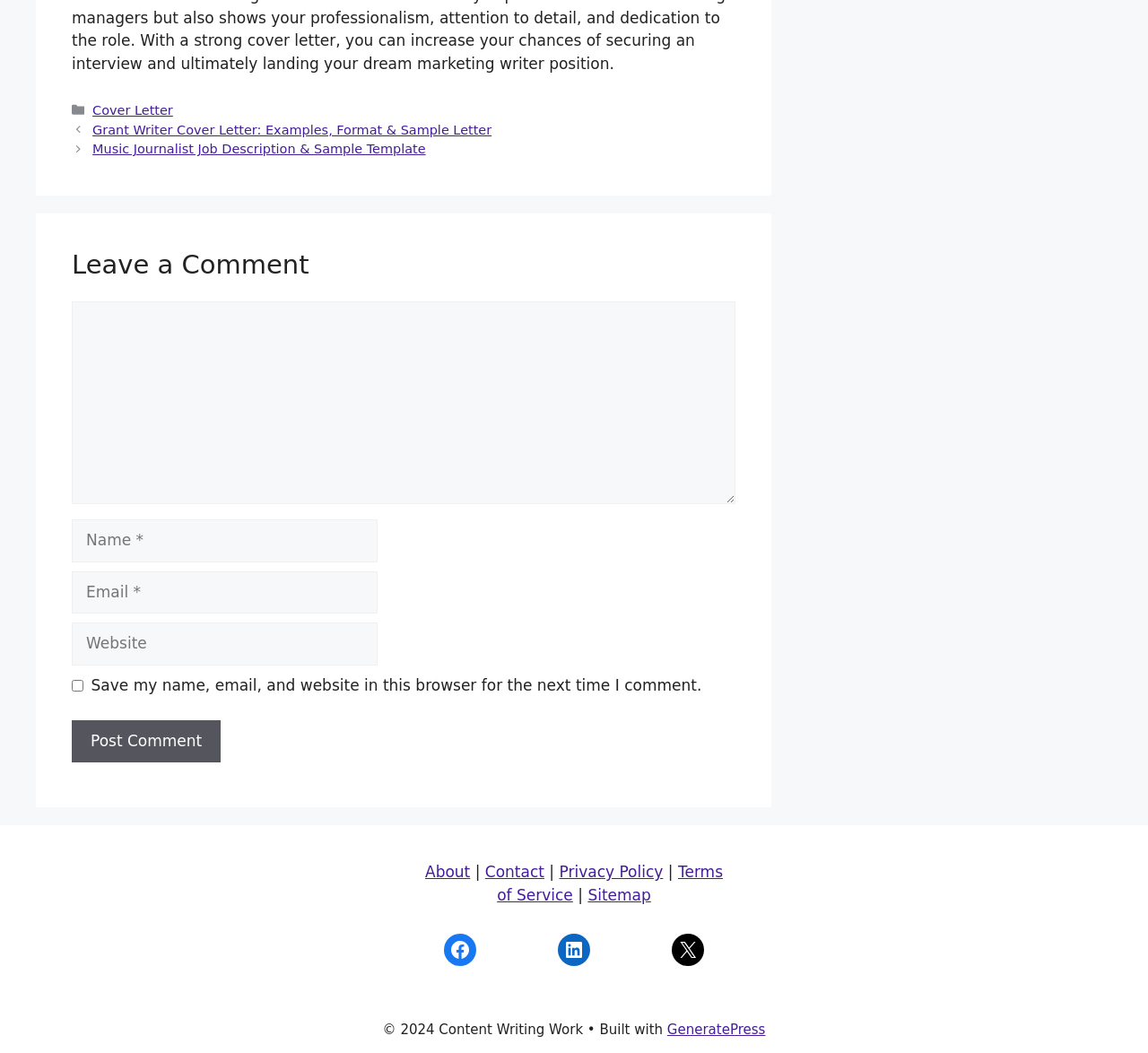Determine the bounding box coordinates of the region to click in order to accomplish the following instruction: "Click on 'Post Comment'". Provide the coordinates as four float numbers between 0 and 1, specifically [left, top, right, bottom].

[0.062, 0.684, 0.192, 0.724]